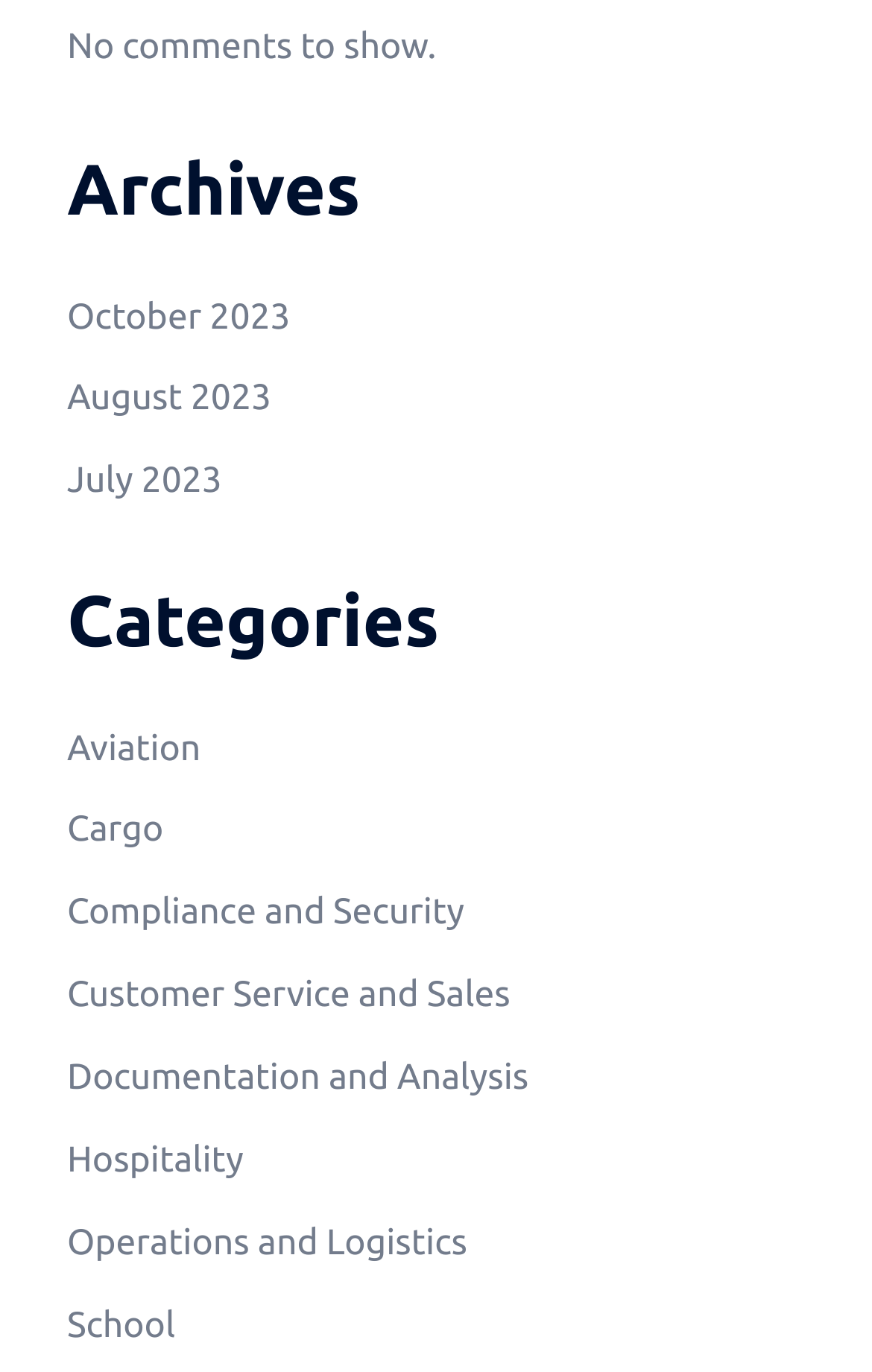Based on the element description, predict the bounding box coordinates (top-left x, top-left y, bottom-right x, bottom-right y) for the UI element in the screenshot: October 2023

[0.077, 0.216, 0.333, 0.245]